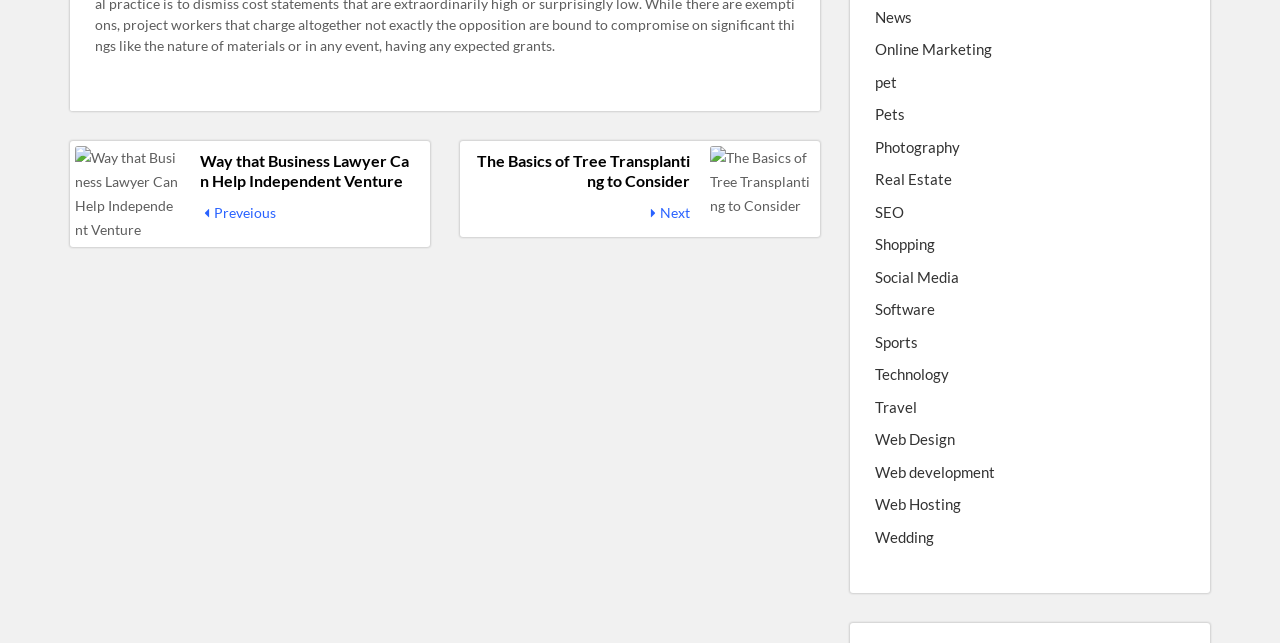Please determine the bounding box coordinates of the element to click on in order to accomplish the following task: "Click the next button". Ensure the coordinates are four float numbers ranging from 0 to 1, i.e., [left, top, right, bottom].

[0.505, 0.312, 0.539, 0.35]